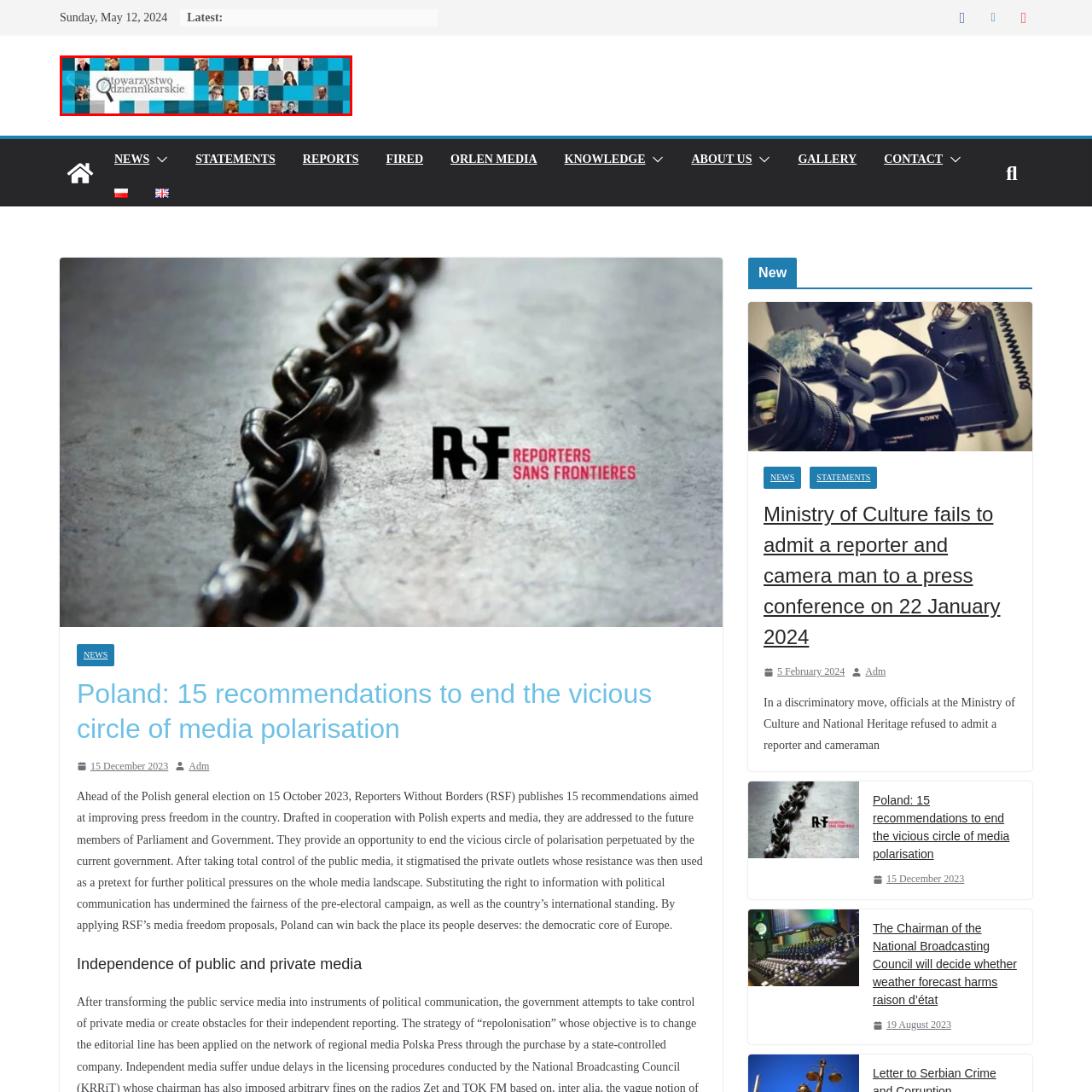What is the background of the image composed of?
Review the image area surrounded by the red bounding box and give a detailed answer to the question.

The background of the image is composed of interconnected blue and white squares, which provides a visually striking contrast to the vibrant portraits and the central logo of Towarzystwo Dziennikarskie.